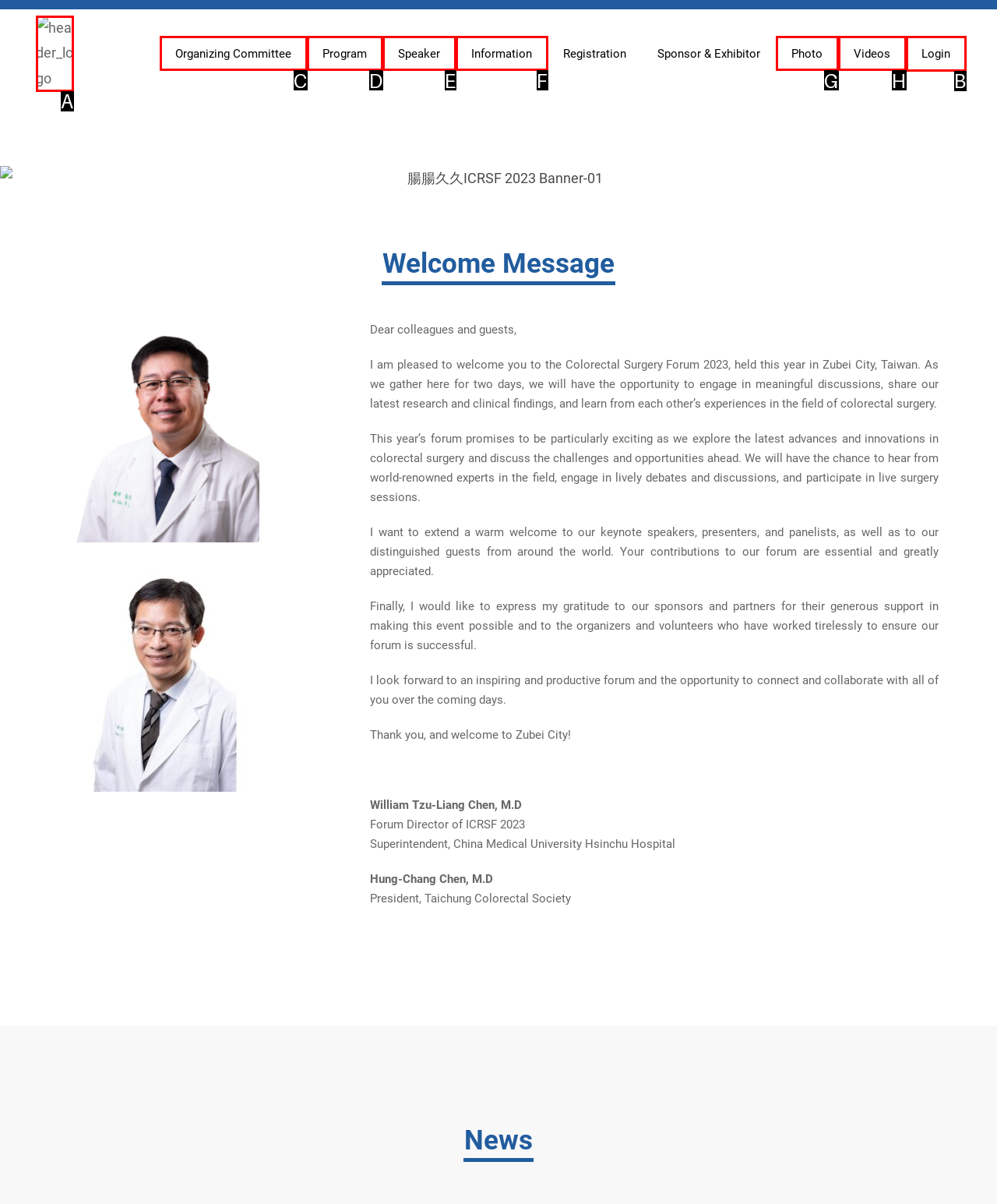Choose the UI element you need to click to carry out the task: Login to the forum.
Respond with the corresponding option's letter.

B